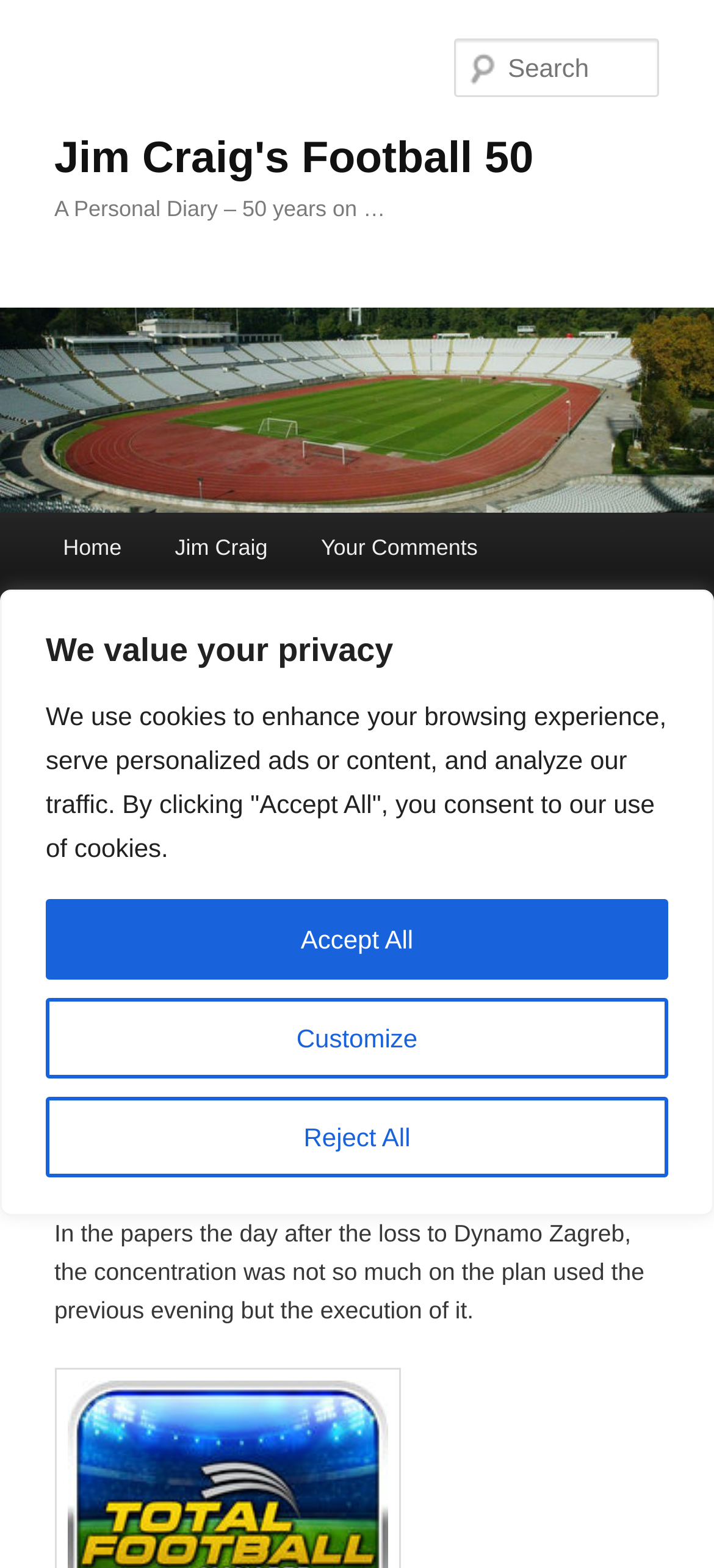Identify the bounding box coordinates of the clickable region necessary to fulfill the following instruction: "Read the previous post". The bounding box coordinates should be four float numbers between 0 and 1, i.e., [left, top, right, bottom].

[0.615, 0.459, 0.785, 0.476]